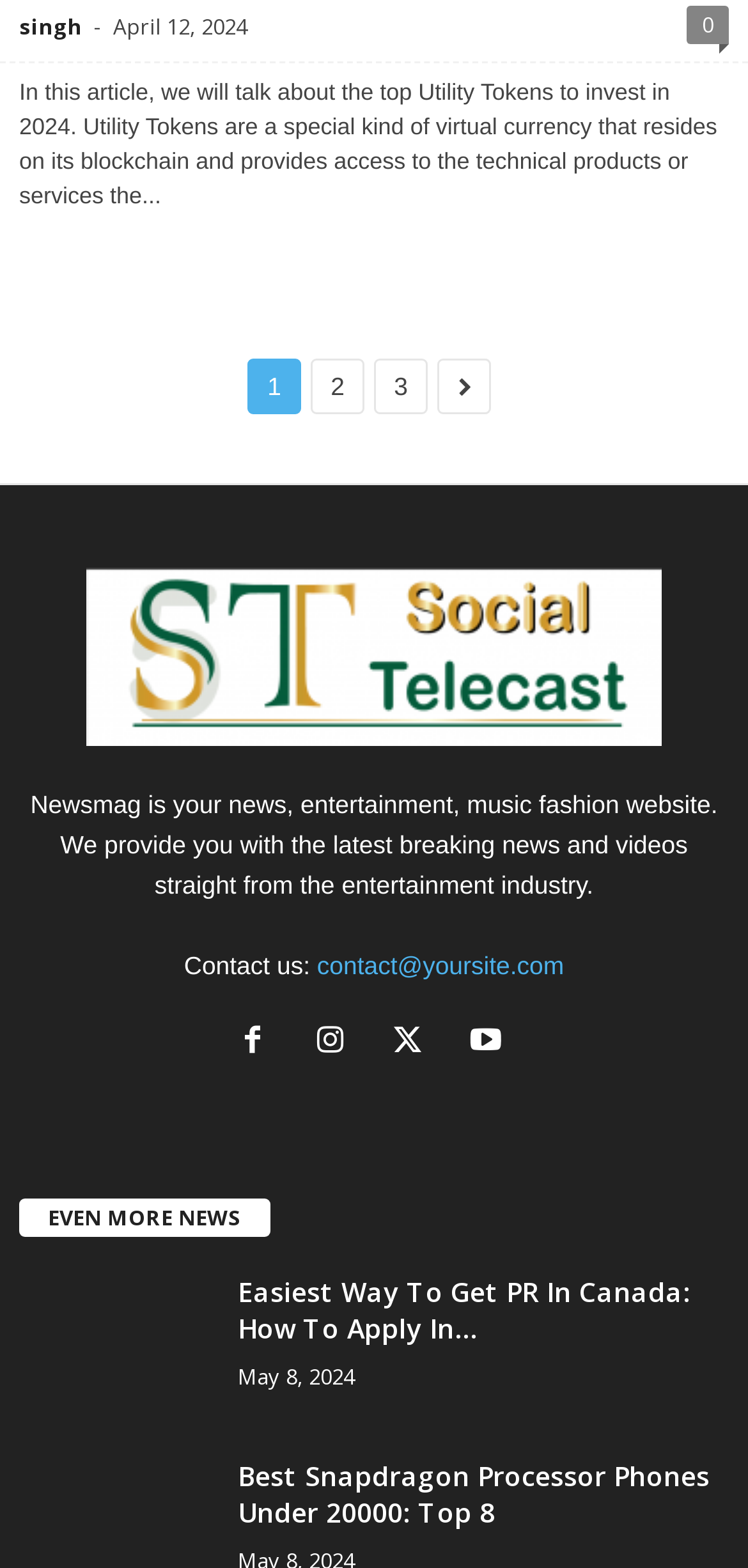How many links are there in the LayoutTable?
Please provide a detailed and thorough answer to the question.

I counted the number of link elements that are children of the LayoutTable element. There are four links with the contents '2', '3', and an icon, and another link with no content.